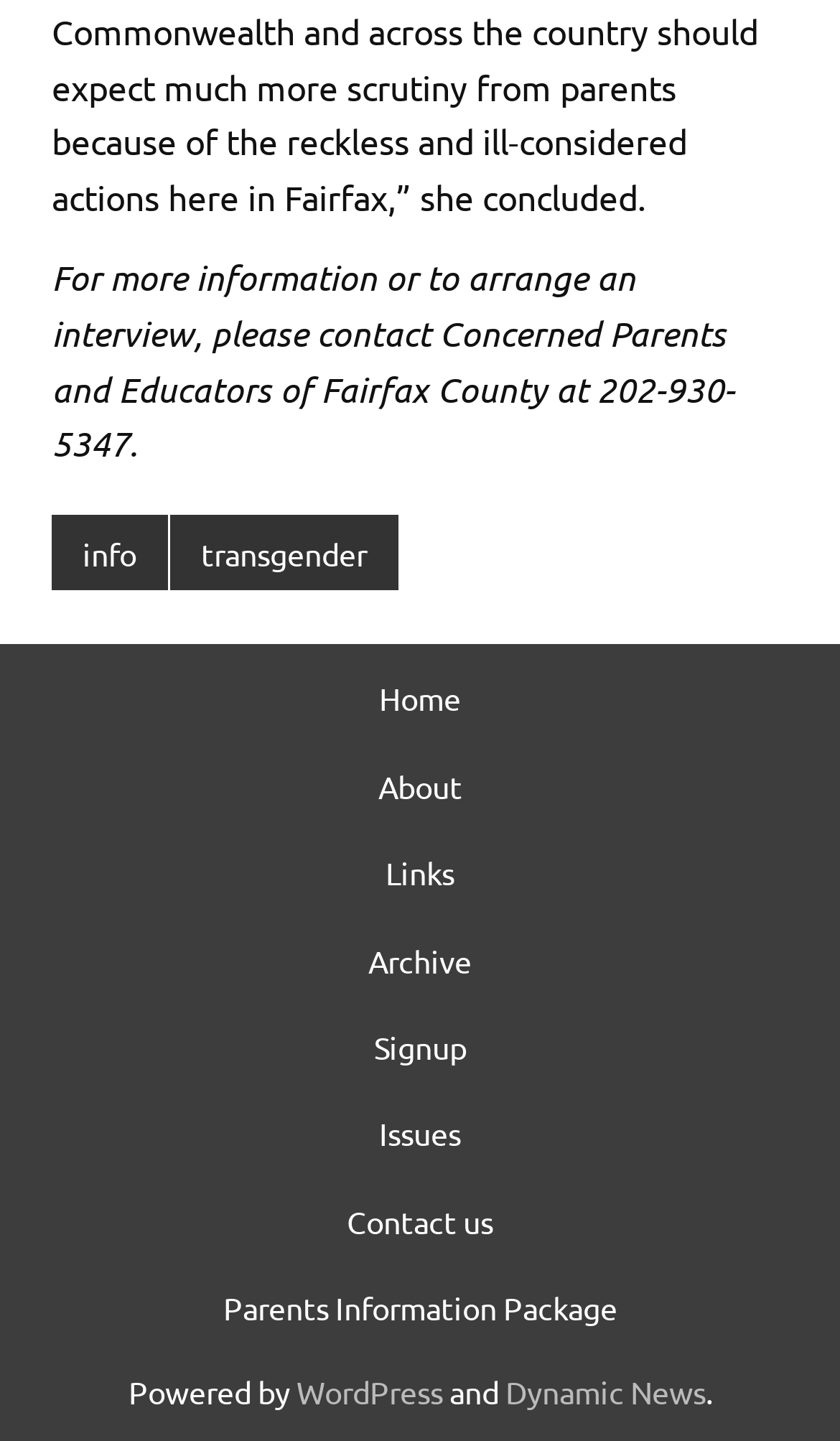How many links are in the navigation menu?
Using the information presented in the image, please offer a detailed response to the question.

I counted the number of links in the navigation menu, which are 'Home', 'About', 'Links', 'Archive', 'Signup', 'Issues', 'Contact us', and 'Parents Information Package'. There are 8 links in total.